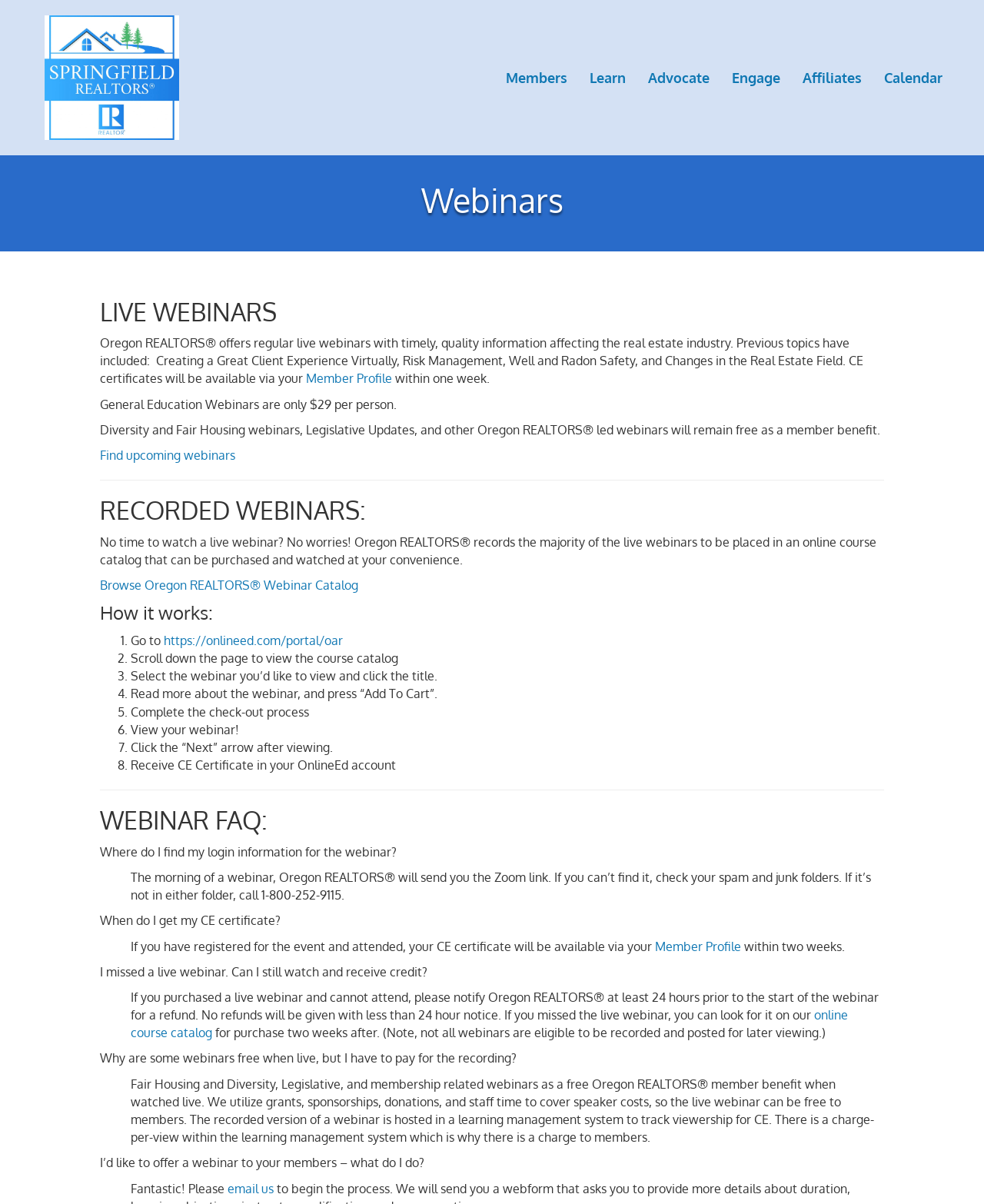Determine the bounding box coordinates of the region to click in order to accomplish the following instruction: "Find upcoming webinars". Provide the coordinates as four float numbers between 0 and 1, specifically [left, top, right, bottom].

[0.102, 0.372, 0.239, 0.384]